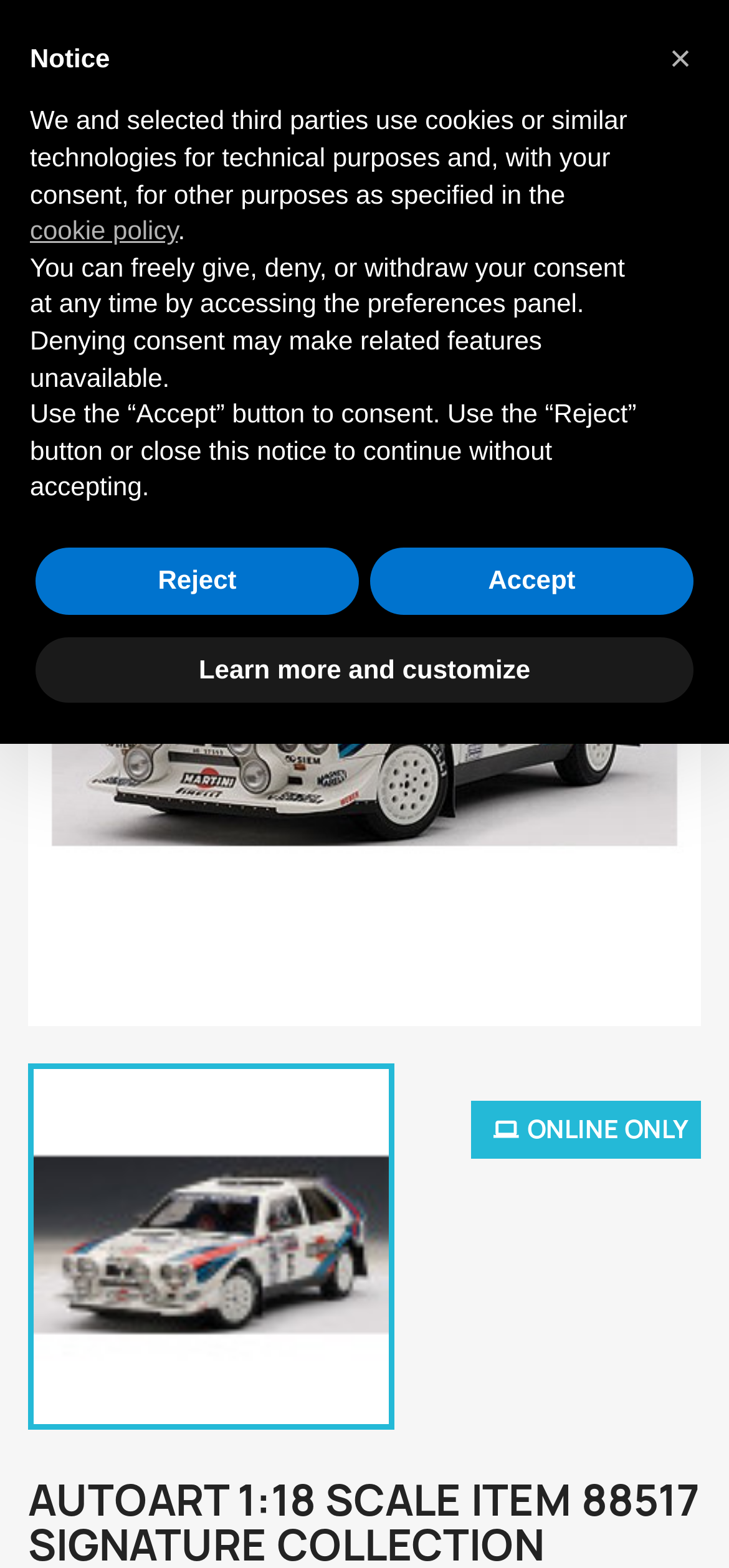What is the name of the website?
Give a thorough and detailed response to the question.

I found the answer by looking at the header section of the webpage, where I saw a link with the text 'ToysHouse' and an accompanying image. This suggests that 'ToysHouse' is the name of the website.